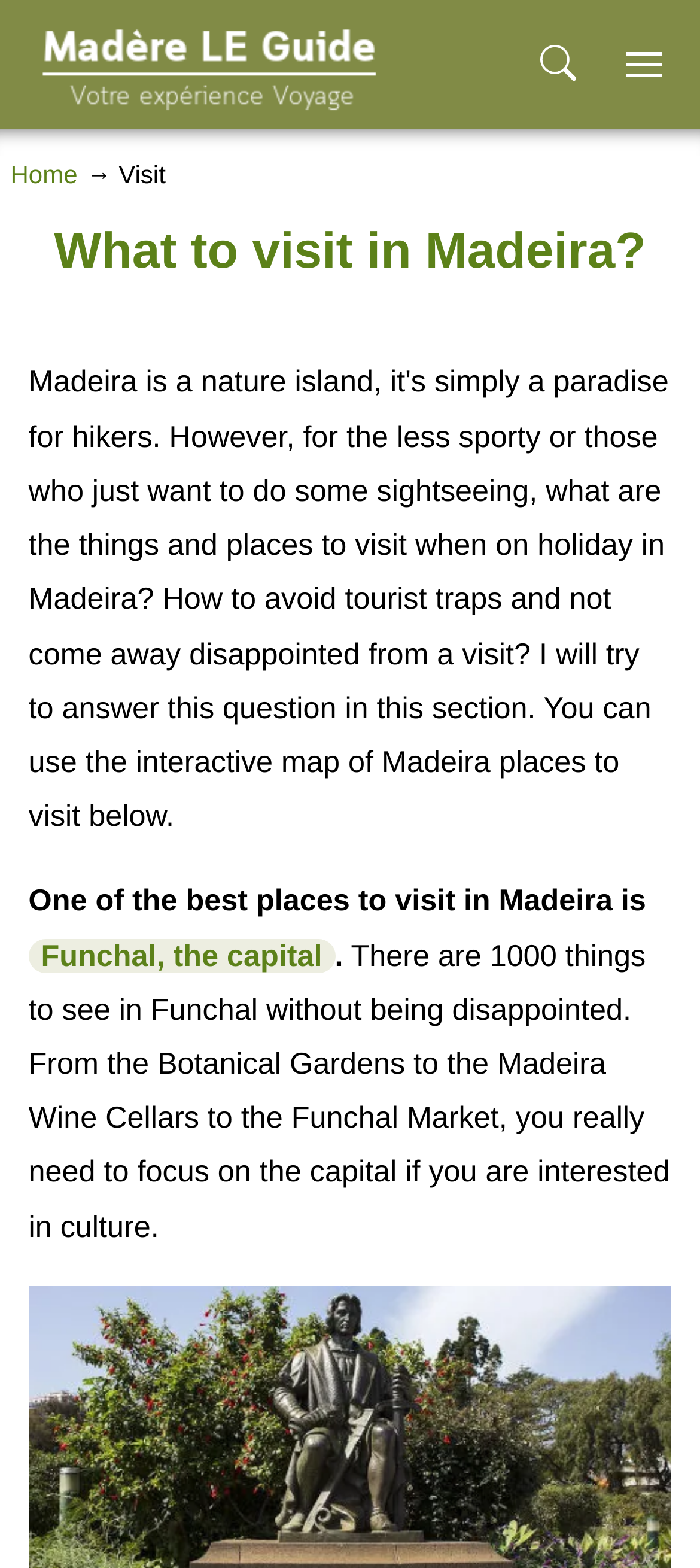Give the bounding box coordinates for this UI element: "Terms & Conditions". The coordinates should be four float numbers between 0 and 1, arranged as [left, top, right, bottom].

None